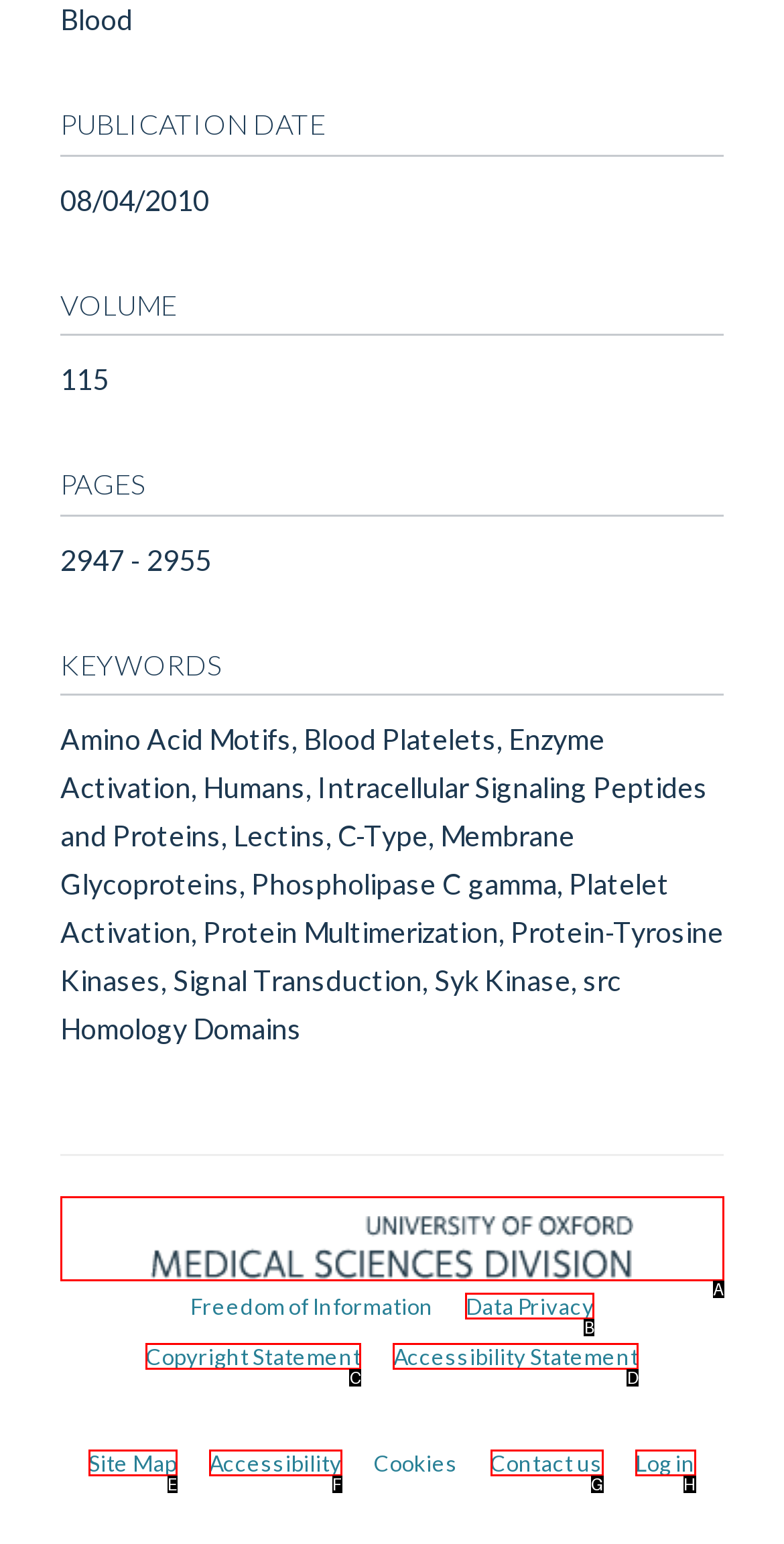Based on the description: Data Privacy
Select the letter of the corresponding UI element from the choices provided.

B